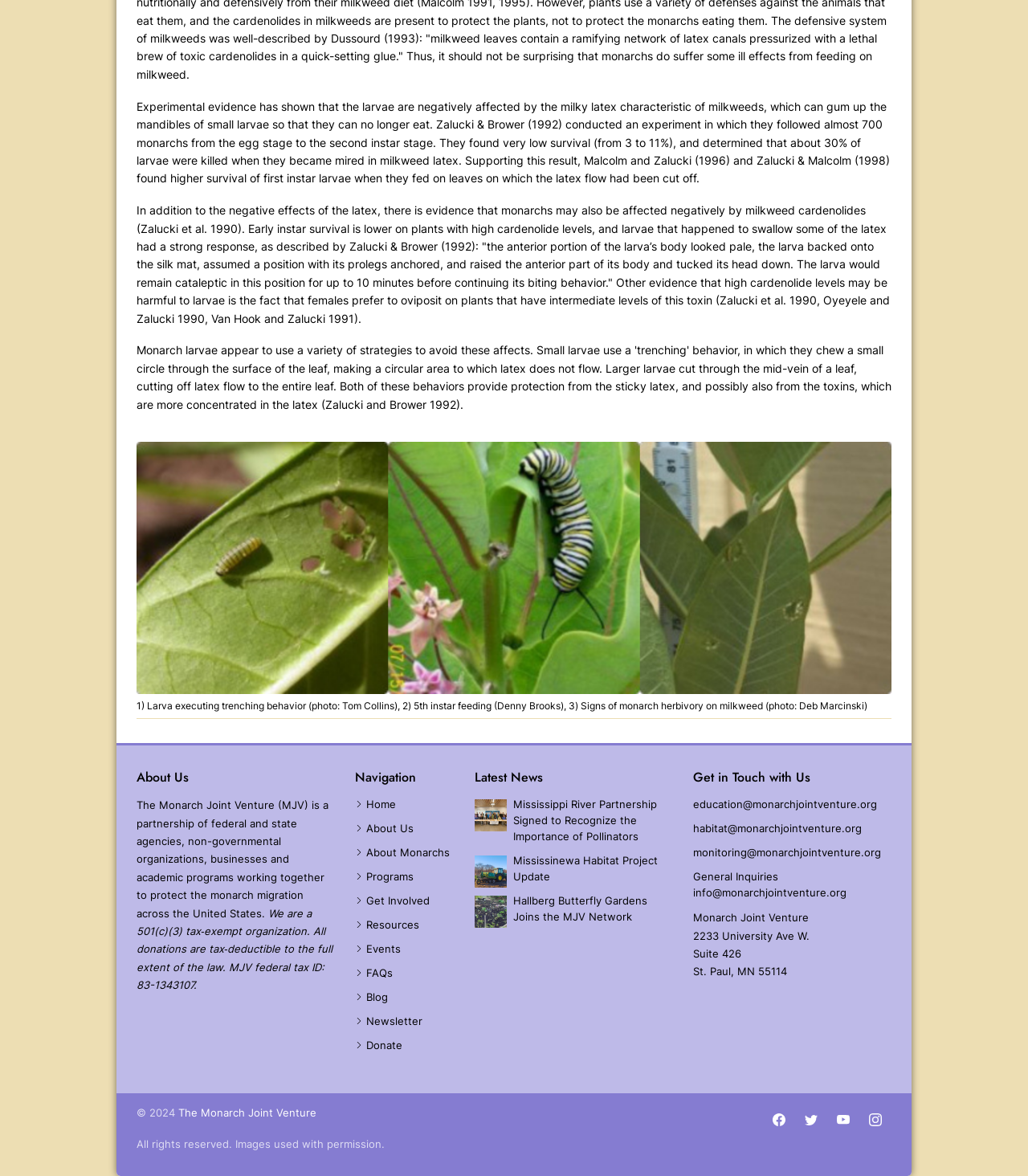Could you provide the bounding box coordinates for the portion of the screen to click to complete this instruction: "Read the latest news about the Mississippi River Partnership"?

[0.461, 0.677, 0.655, 0.718]